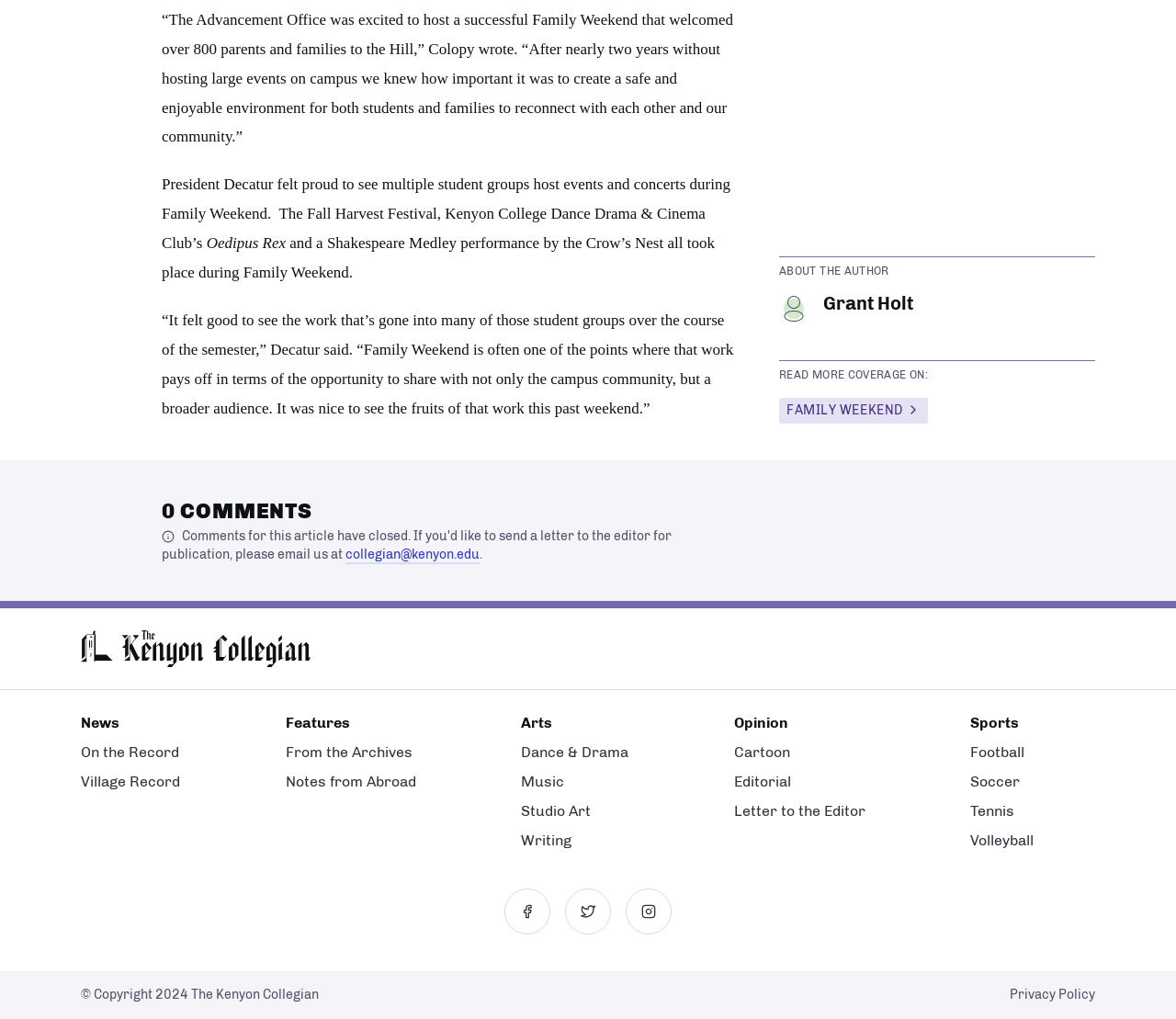Please find the bounding box coordinates of the clickable region needed to complete the following instruction: "View the Arts section". The bounding box coordinates must consist of four float numbers between 0 and 1, i.e., [left, top, right, bottom].

[0.443, 0.701, 0.47, 0.718]